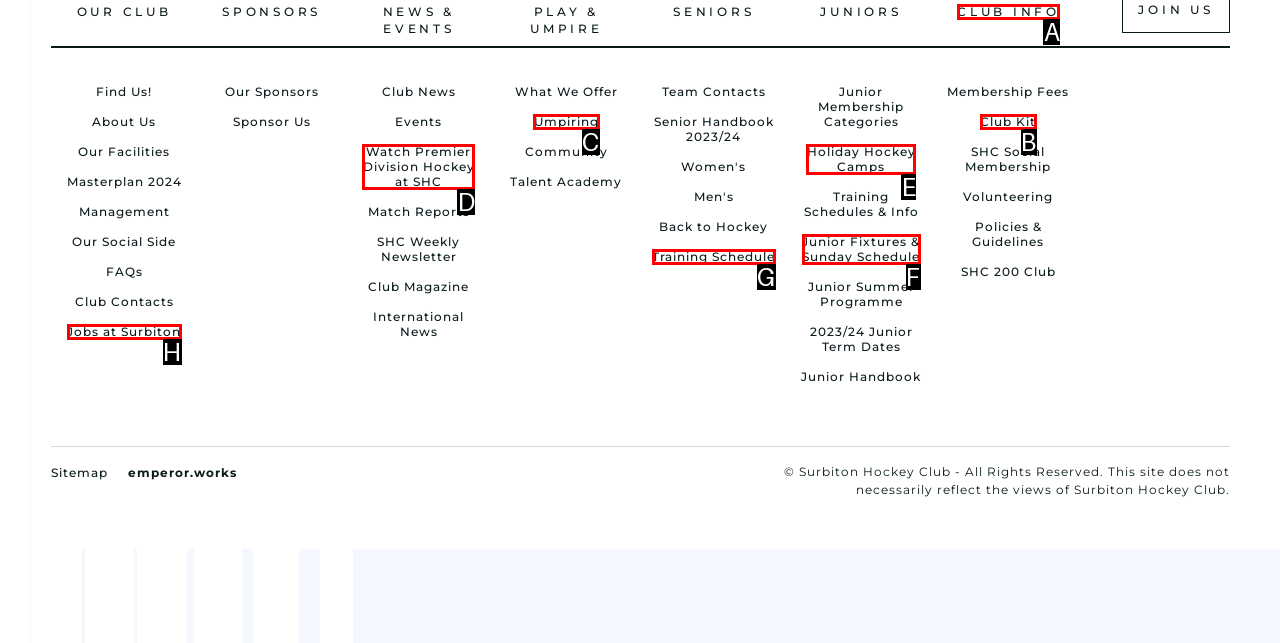Determine which HTML element to click to execute the following task: Learn more about Job Opportunity: HR Specialist at MISR EMIRATES LIFE TAKAFUL – SALAMA Answer with the letter of the selected option.

None